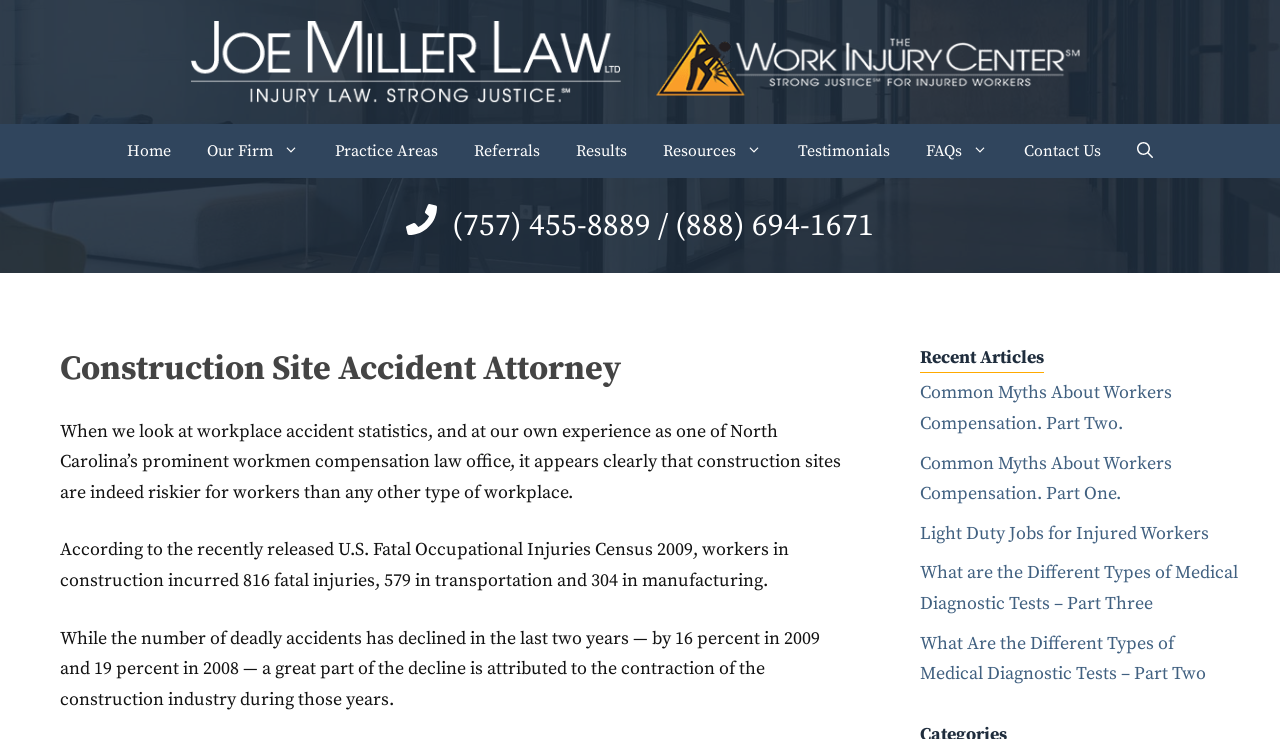Please determine the headline of the webpage and provide its content.

Construction Site Accident Attorney